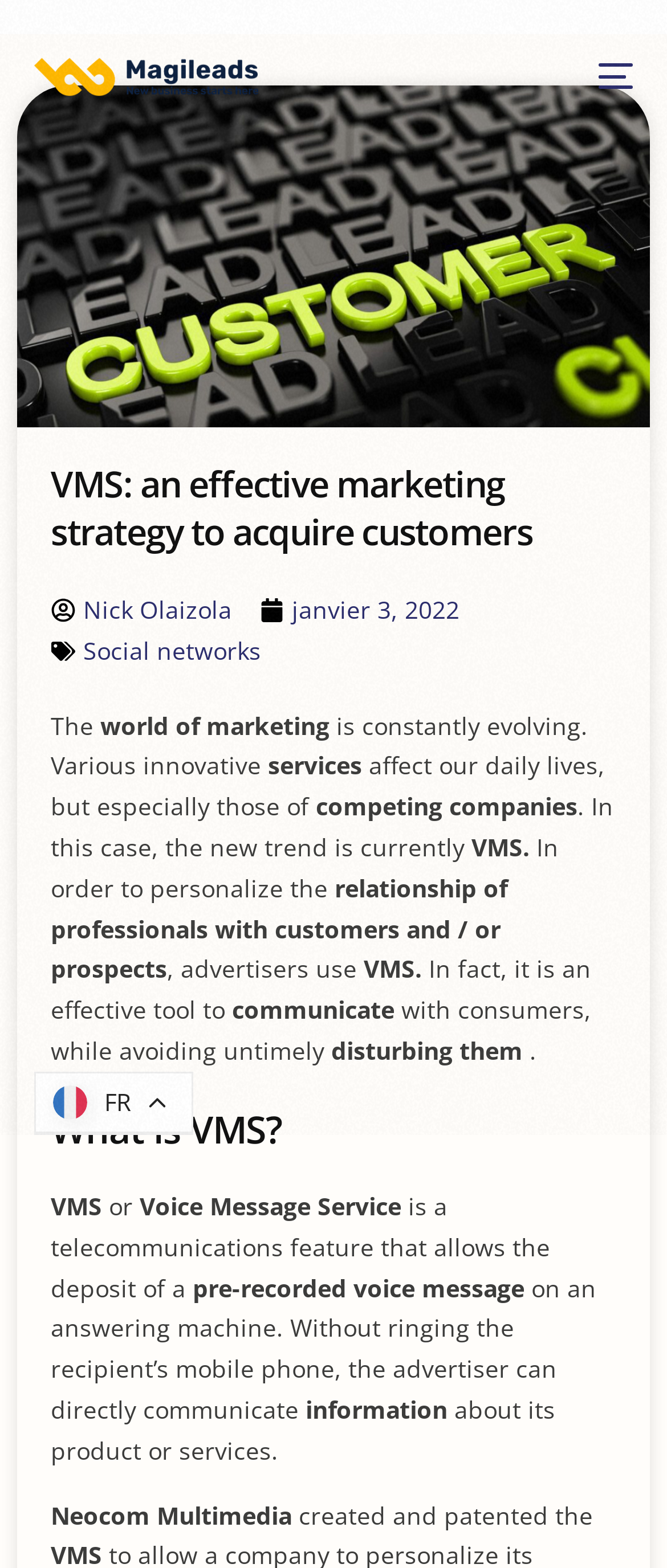Using the details from the image, please elaborate on the following question: Where is the company located?

The company's address is mentioned at the bottom of the webpage, which is '40 rue de Plaisance 75014 Paris – France'.